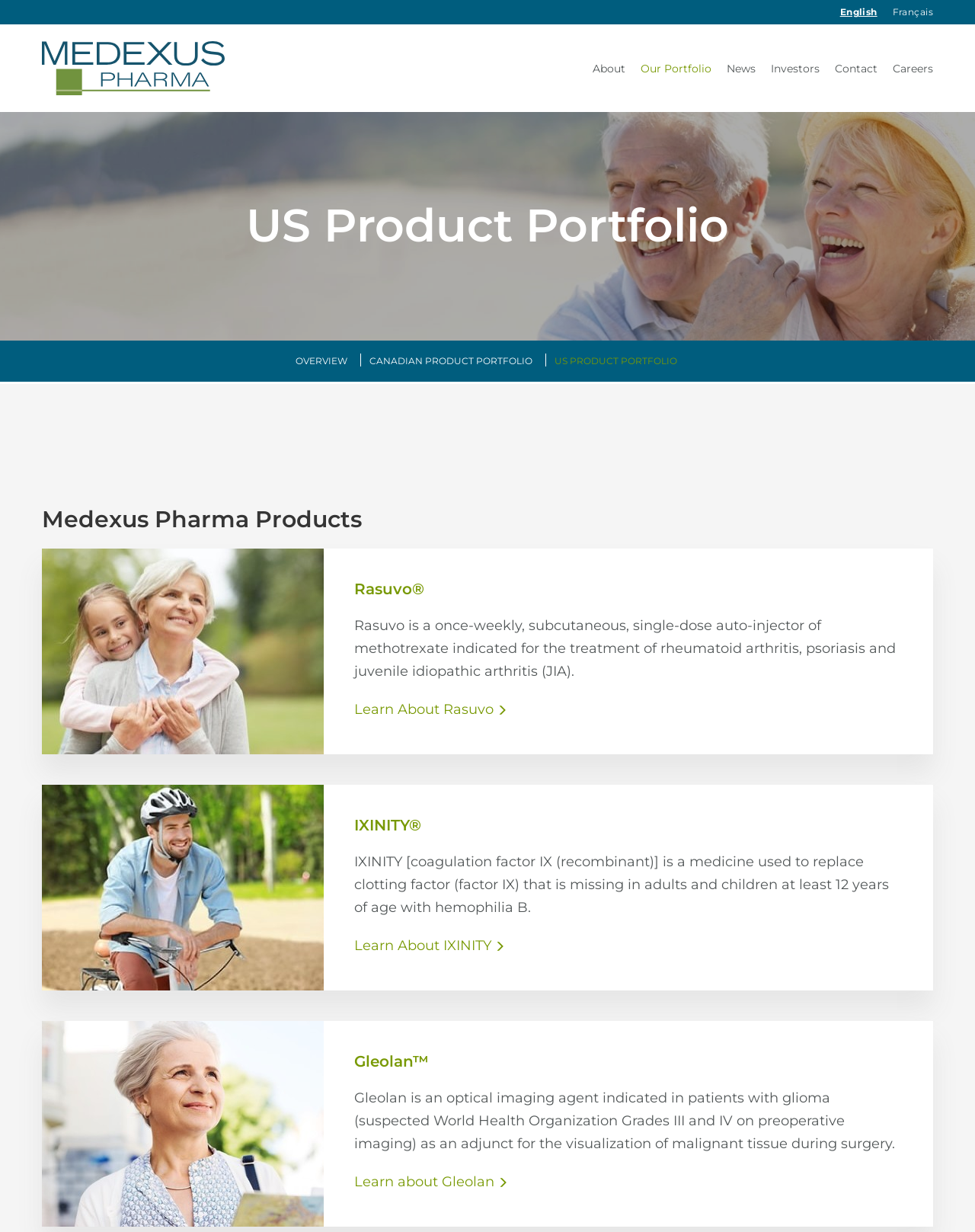How many product links are on the webpage?
From the details in the image, answer the question comprehensively.

I counted the number of product links on the webpage by looking at the links under the heading 'Medexus Pharma Products' and found 5 links: Rasuvo, IXINITY, Gleolan, Metoject, and Treosulfan.